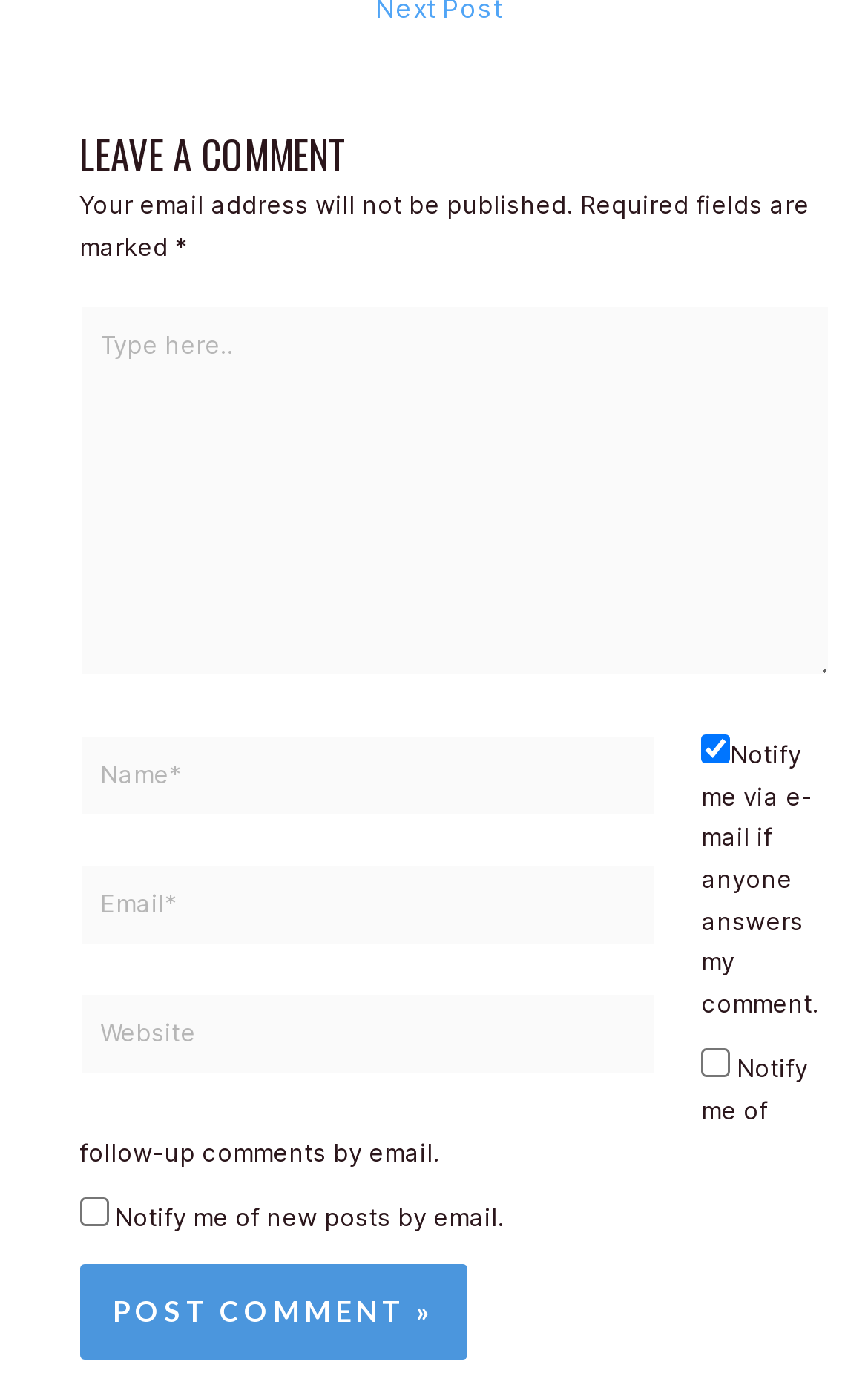Find the bounding box coordinates of the element's region that should be clicked in order to follow the given instruction: "Check the notification box". The coordinates should consist of four float numbers between 0 and 1, i.e., [left, top, right, bottom].

[0.808, 0.533, 0.841, 0.554]